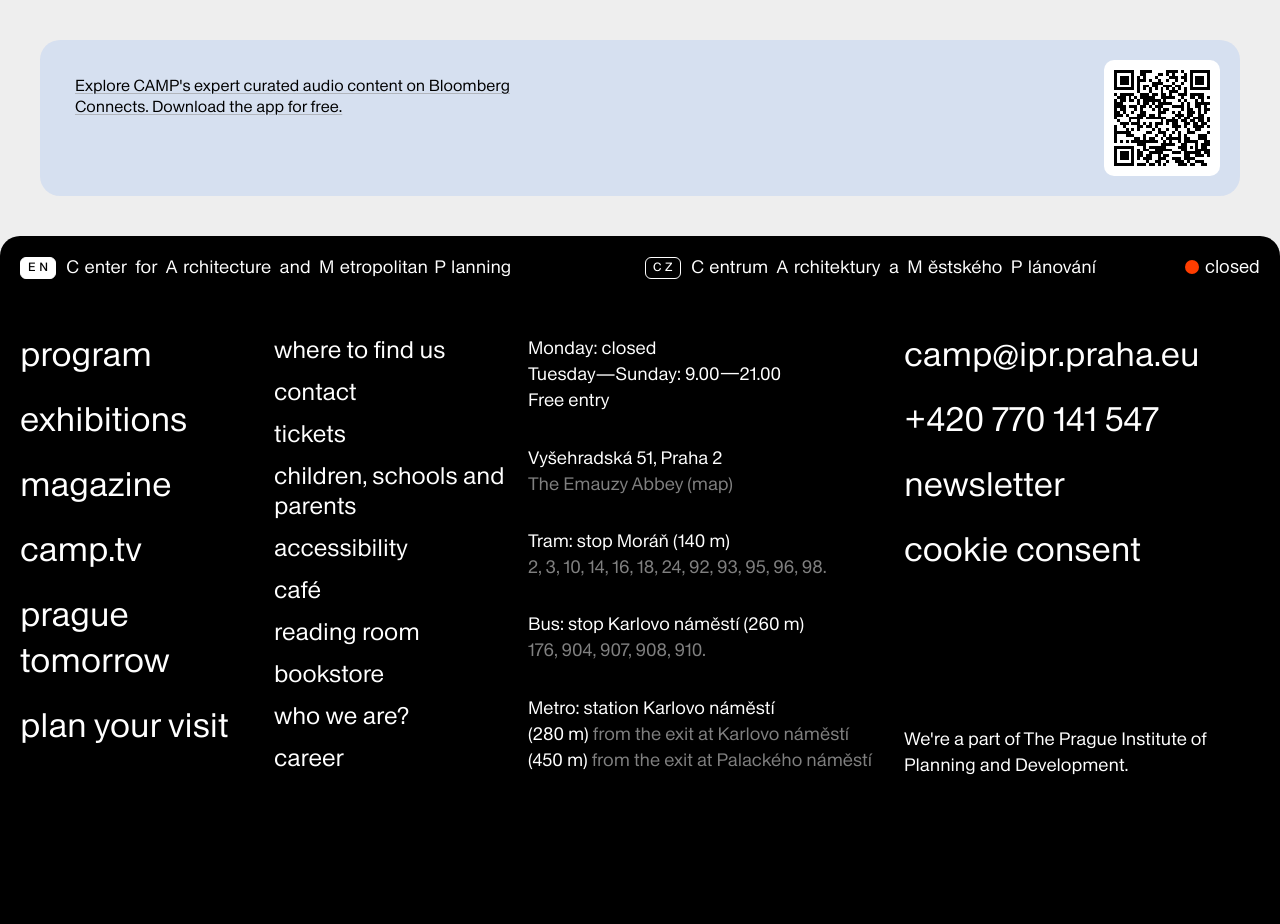What is the address of the Emauzy Abbey?
Using the image, respond with a single word or phrase.

Vyšehradská 51, Praha 2